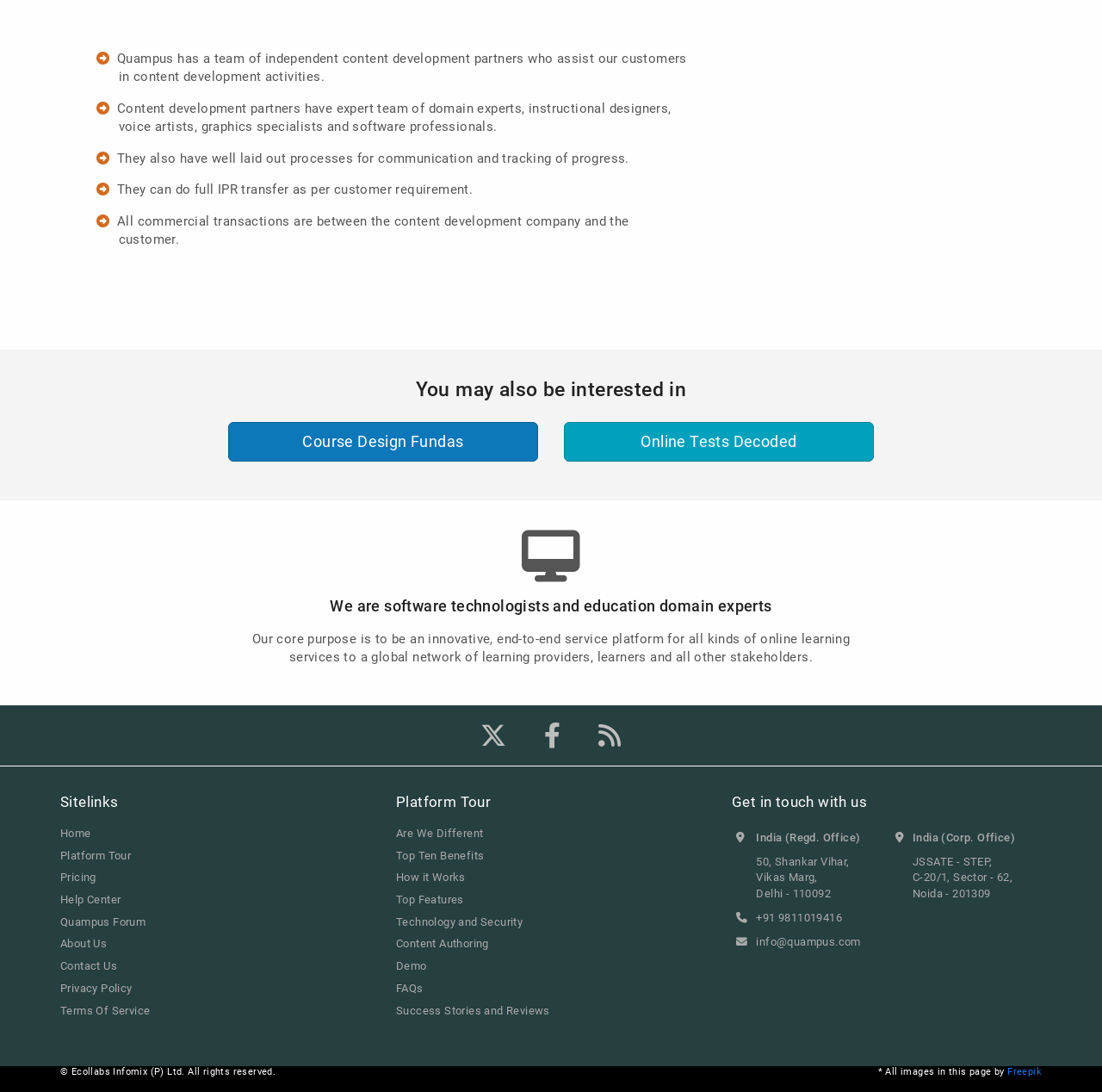Find the bounding box coordinates for the area you need to click to carry out the instruction: "Click on 'Course Design Fundas'". The coordinates should be four float numbers between 0 and 1, indicated as [left, top, right, bottom].

[0.207, 0.386, 0.488, 0.423]